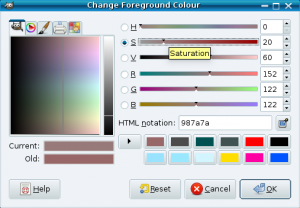What is the function of the 'Current' and 'Old' indicators?
Answer the question with as much detail as possible.

The 'Current' and 'Old' indicators are used to display previews of the current and previous colors selected by the user, allowing them to compare and adjust their color choices.